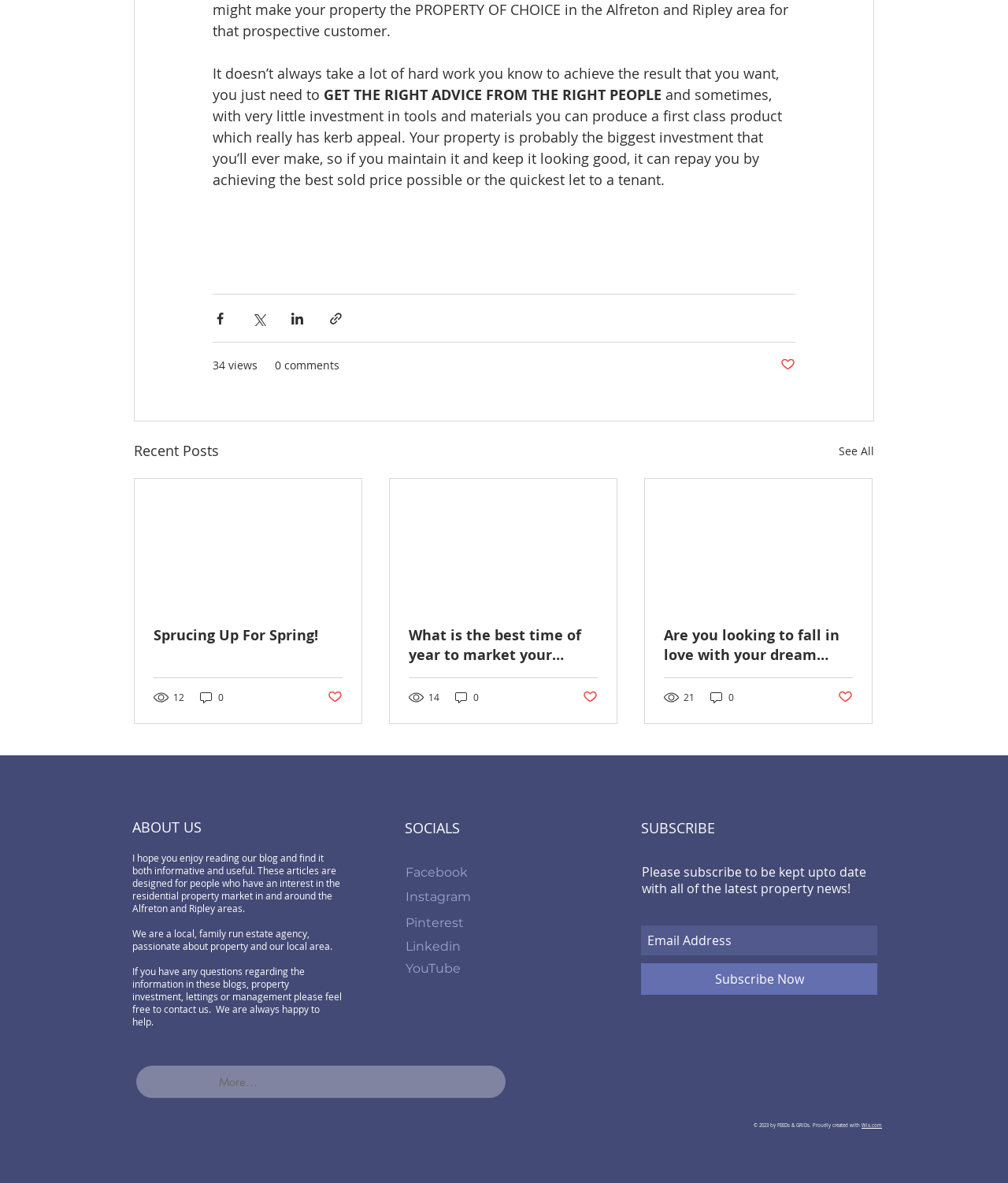Please identify the bounding box coordinates of the area I need to click to accomplish the following instruction: "Visit the Facebook page".

[0.402, 0.731, 0.464, 0.744]